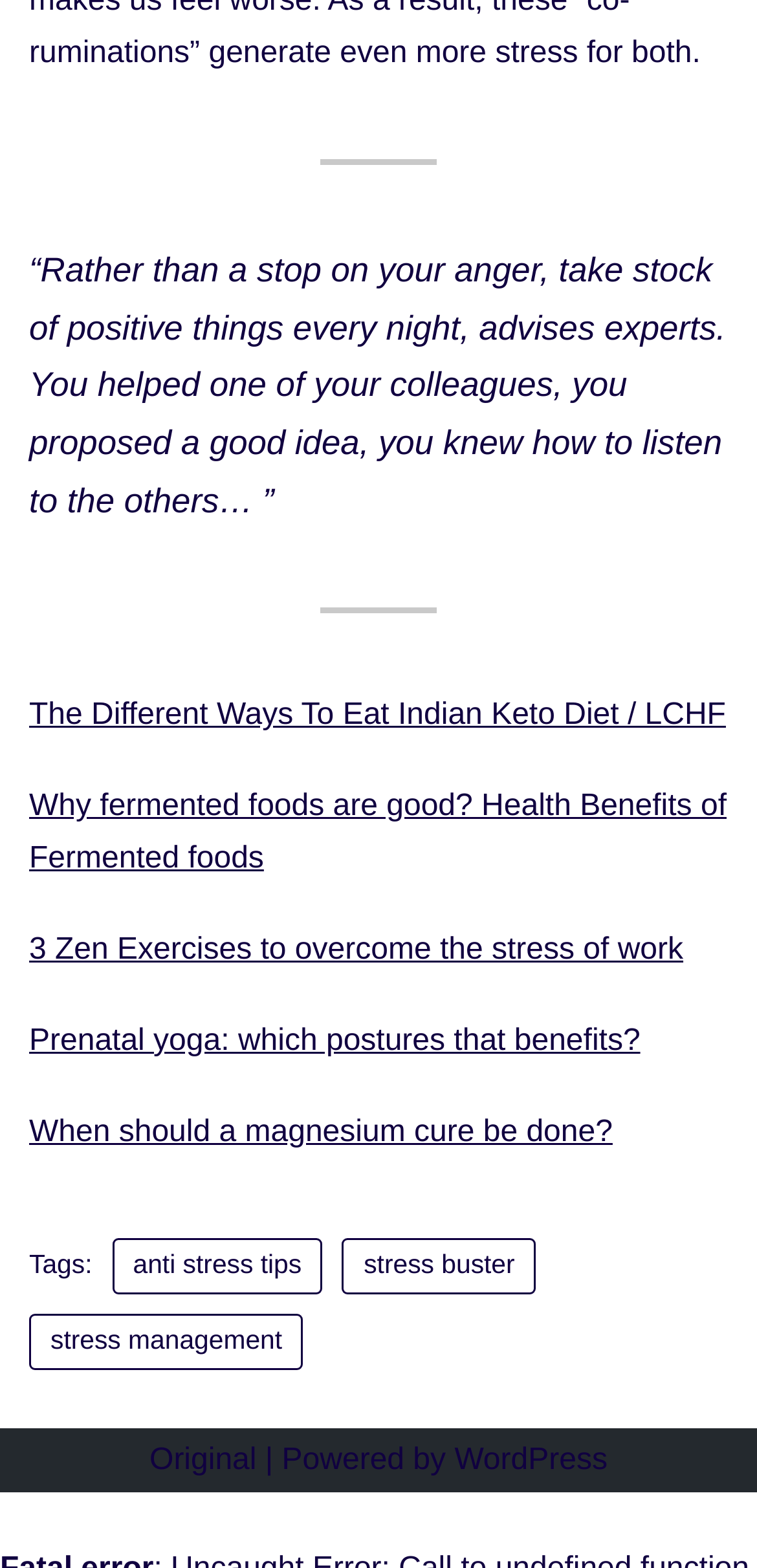Determine the bounding box coordinates of the region that needs to be clicked to achieve the task: "Explore zen exercises to overcome work stress".

[0.038, 0.595, 0.903, 0.616]